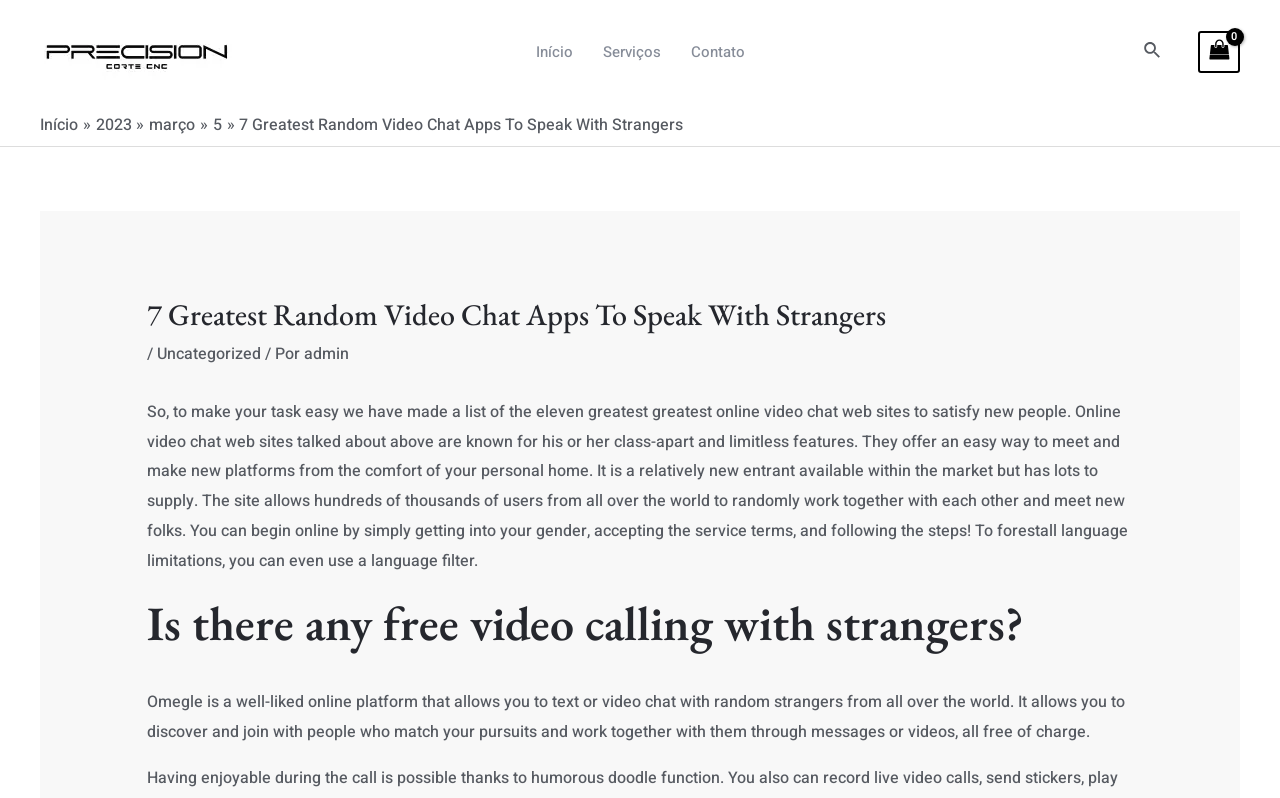What is the purpose of the language filter?
Can you provide a detailed and comprehensive answer to the question?

The language filter is mentioned in the text as a way to prevent language limitations, allowing users to interact with people who speak the same language, making it easier to communicate and connect with others.